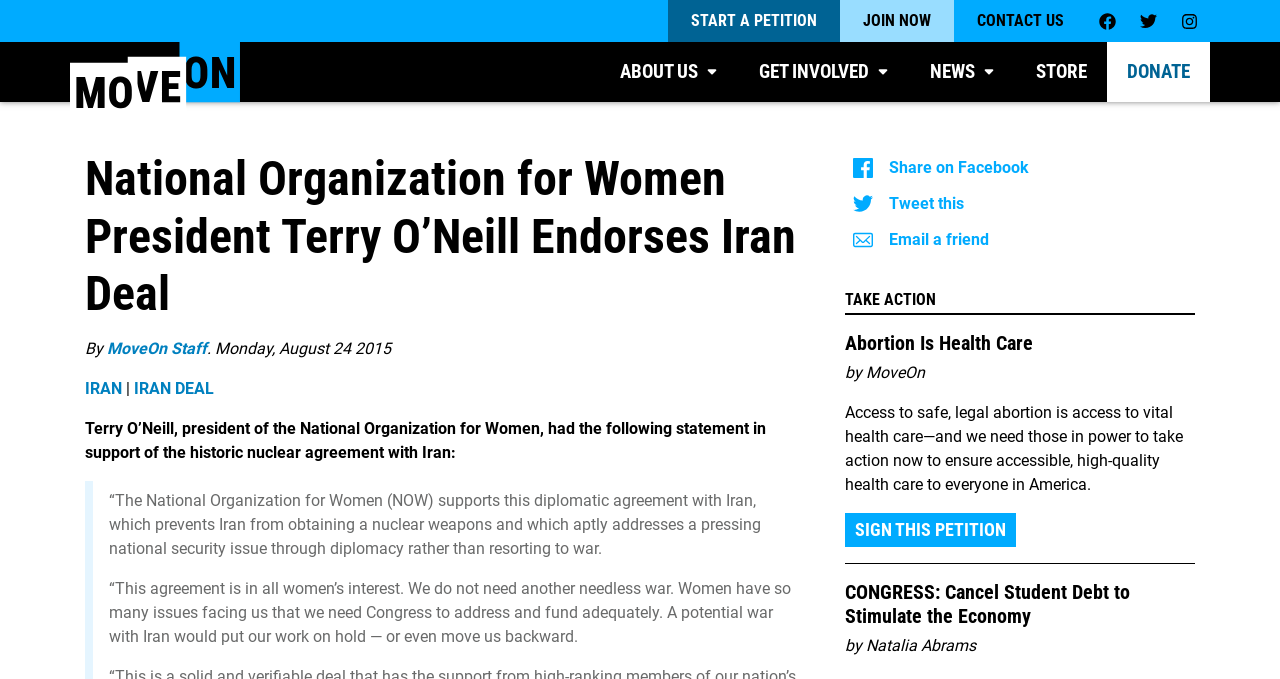Where is the MoveOn Logo located?
Identify the answer in the screenshot and reply with a single word or phrase.

Top left